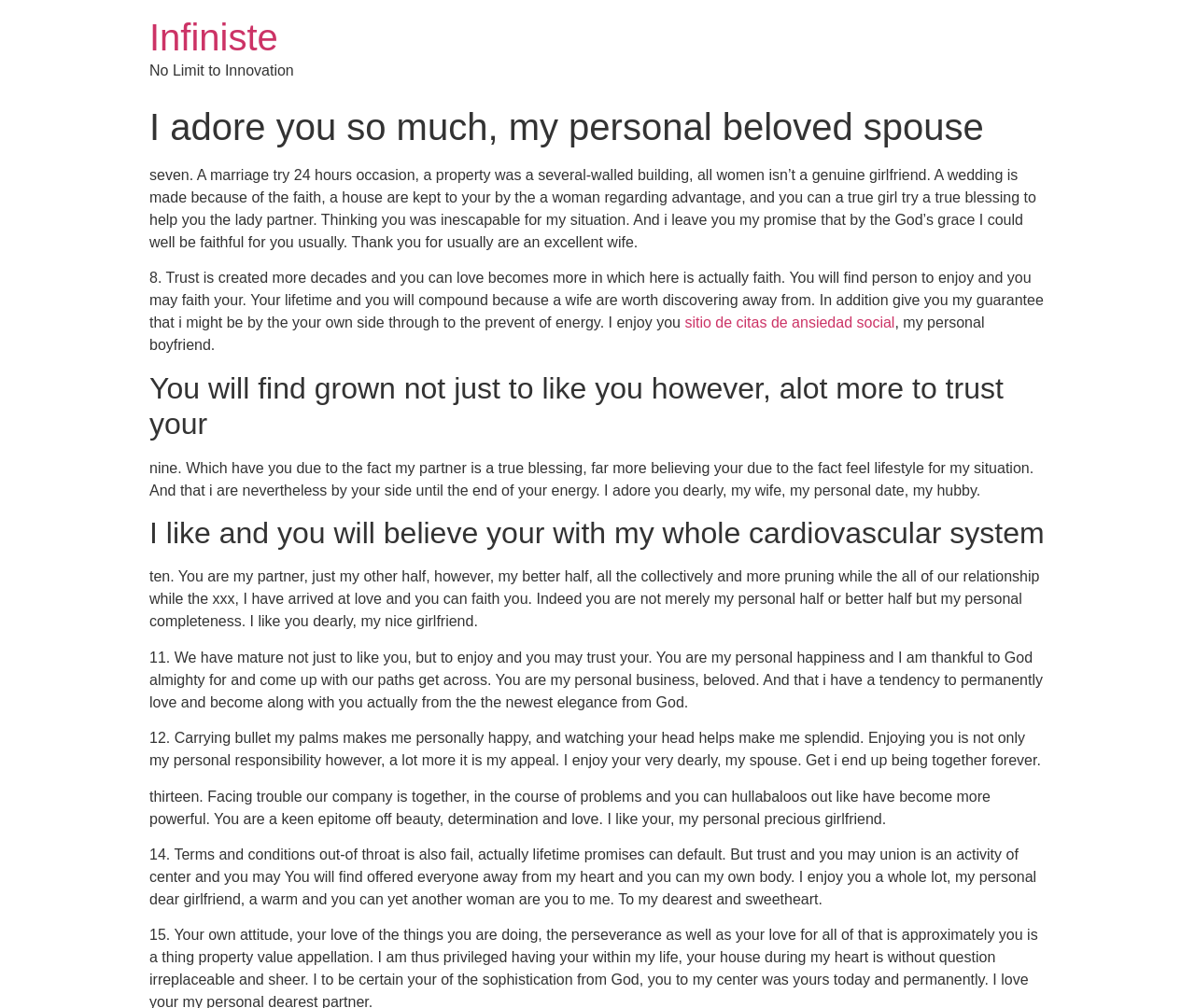How many paragraphs are on the webpage?
Please look at the screenshot and answer using one word or phrase.

14